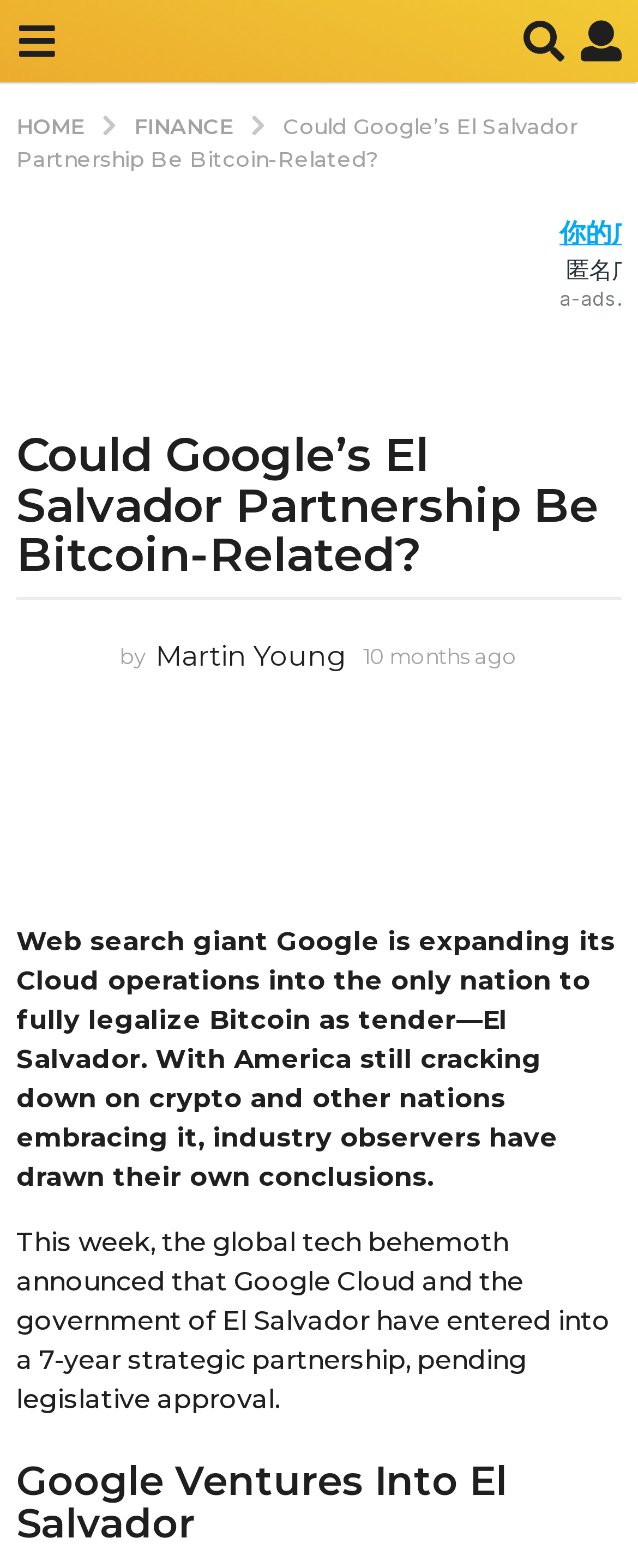Bounding box coordinates should be provided in the format (top-left x, top-left y, bottom-right x, bottom-right y) with all values between 0 and 1. Identify the bounding box for this UI element: Finance

[0.21, 0.071, 0.374, 0.087]